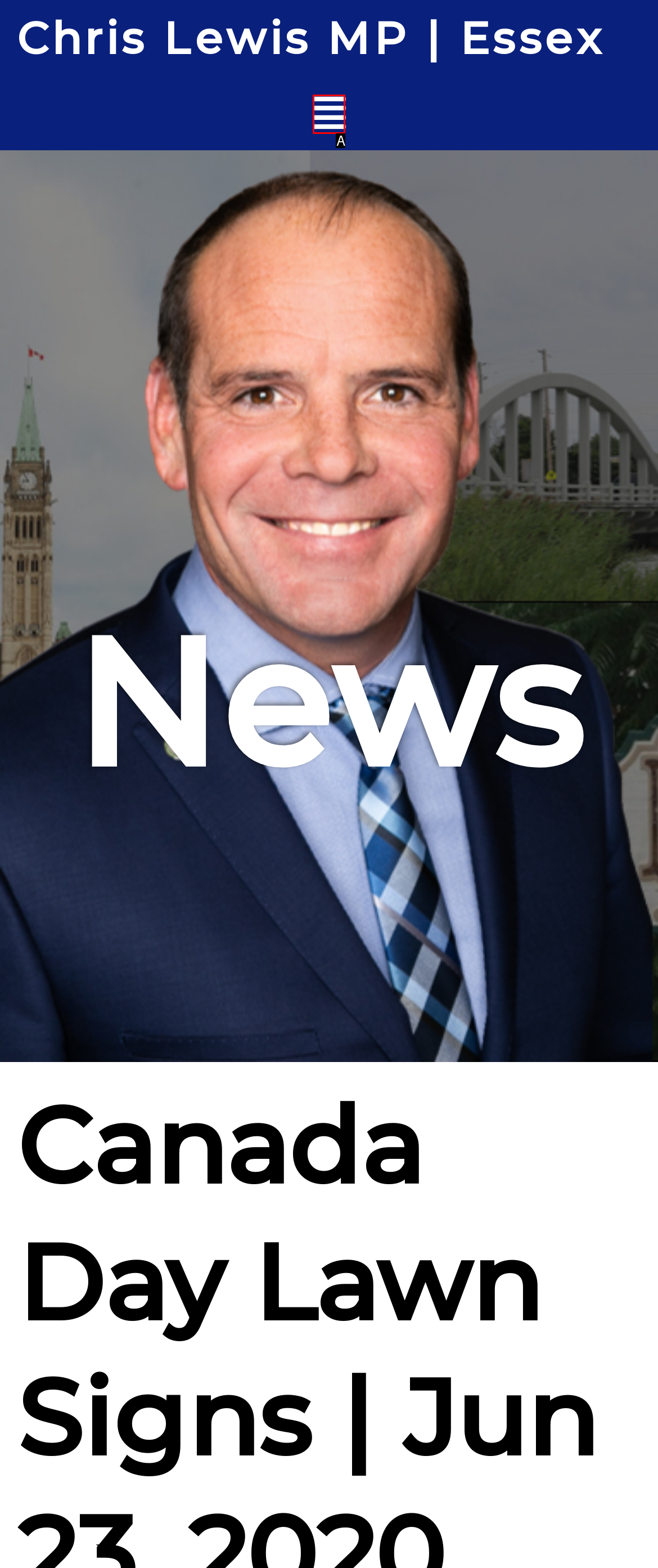From the choices given, find the HTML element that matches this description: Menu. Answer with the letter of the selected option directly.

A